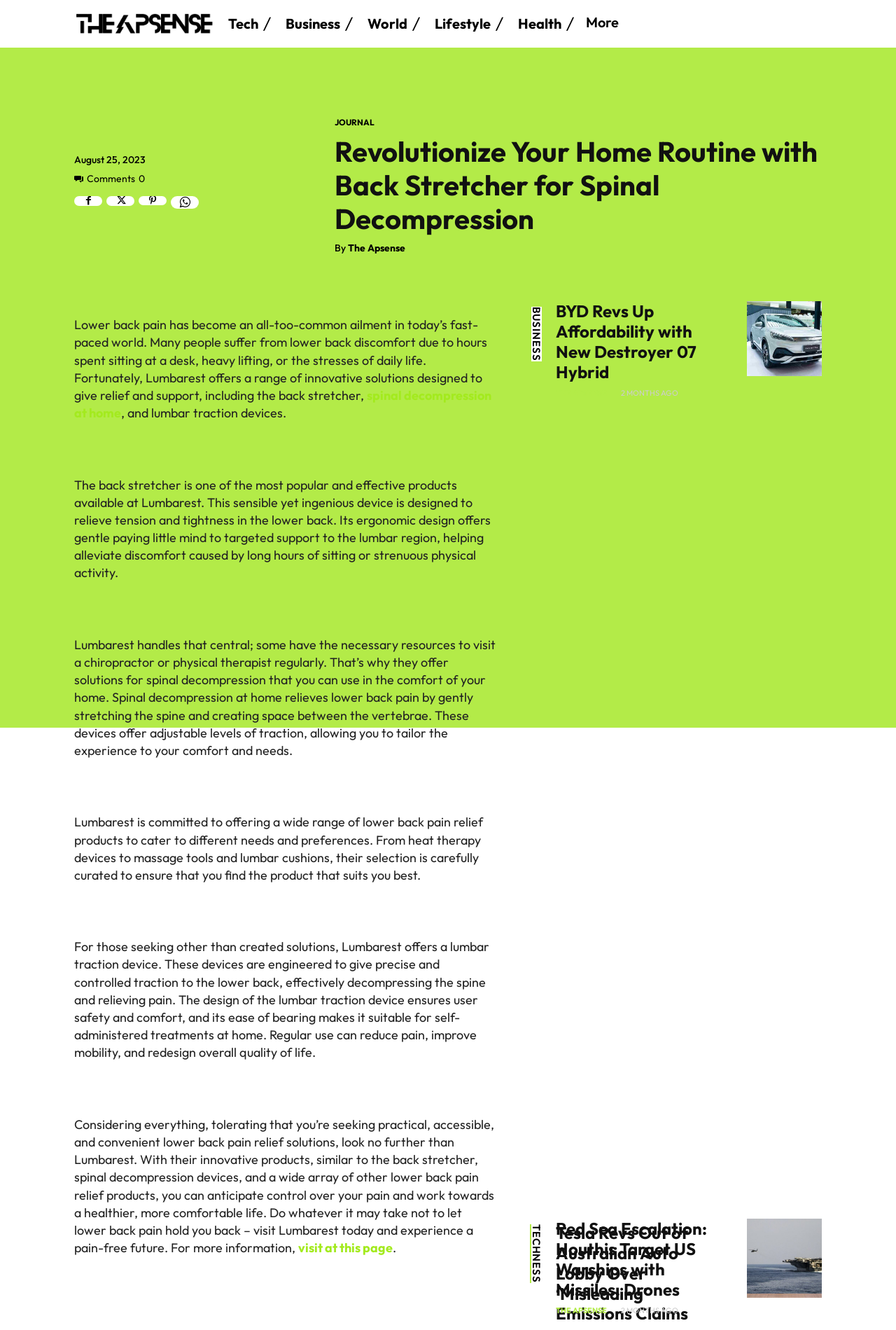Determine the bounding box coordinates for the region that must be clicked to execute the following instruction: "Go to the HOME page".

None